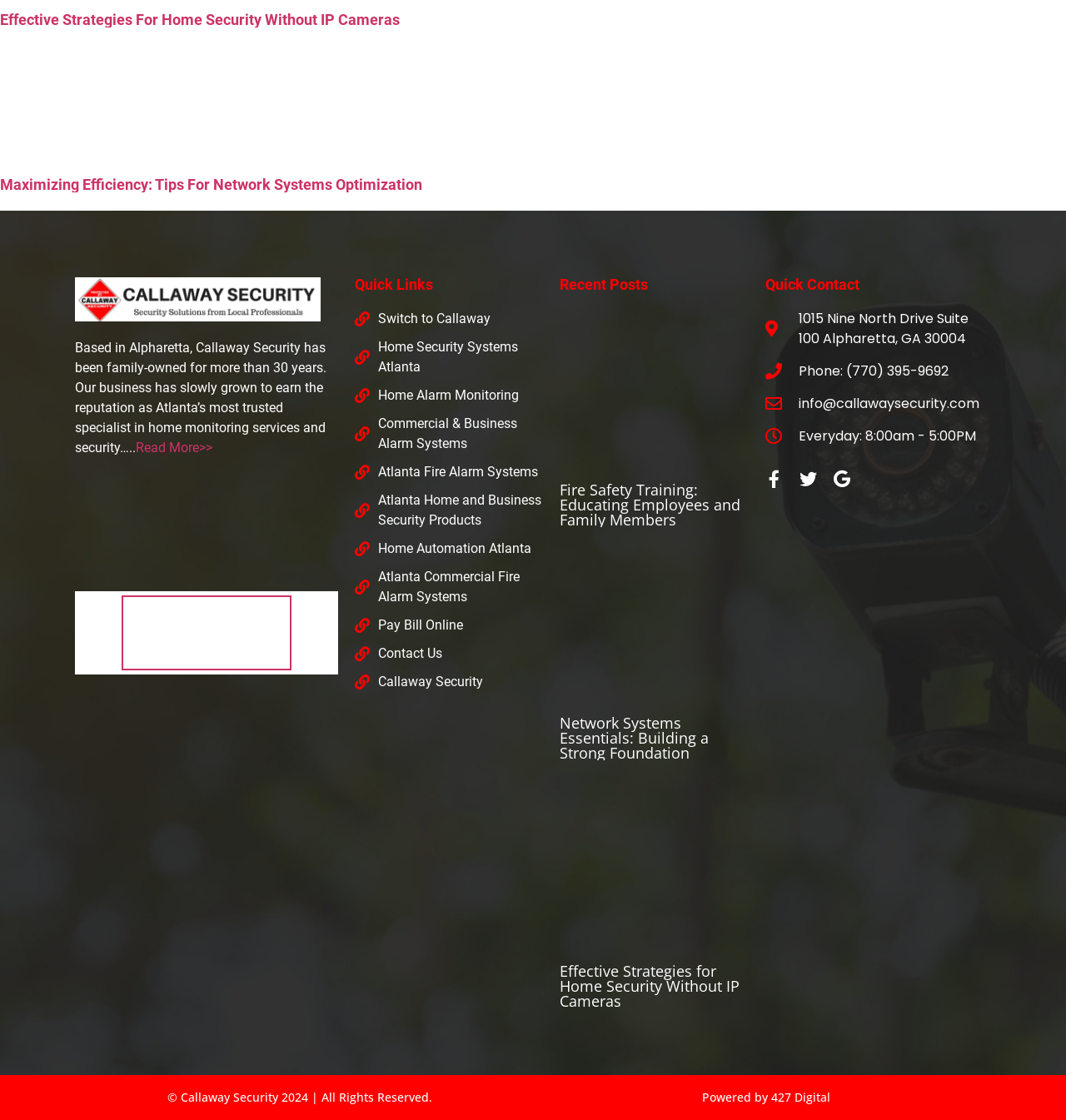Determine the bounding box for the UI element as described: "info@callawaysecurity.com". The coordinates should be represented as four float numbers between 0 and 1, formatted as [left, top, right, bottom].

[0.718, 0.352, 0.929, 0.37]